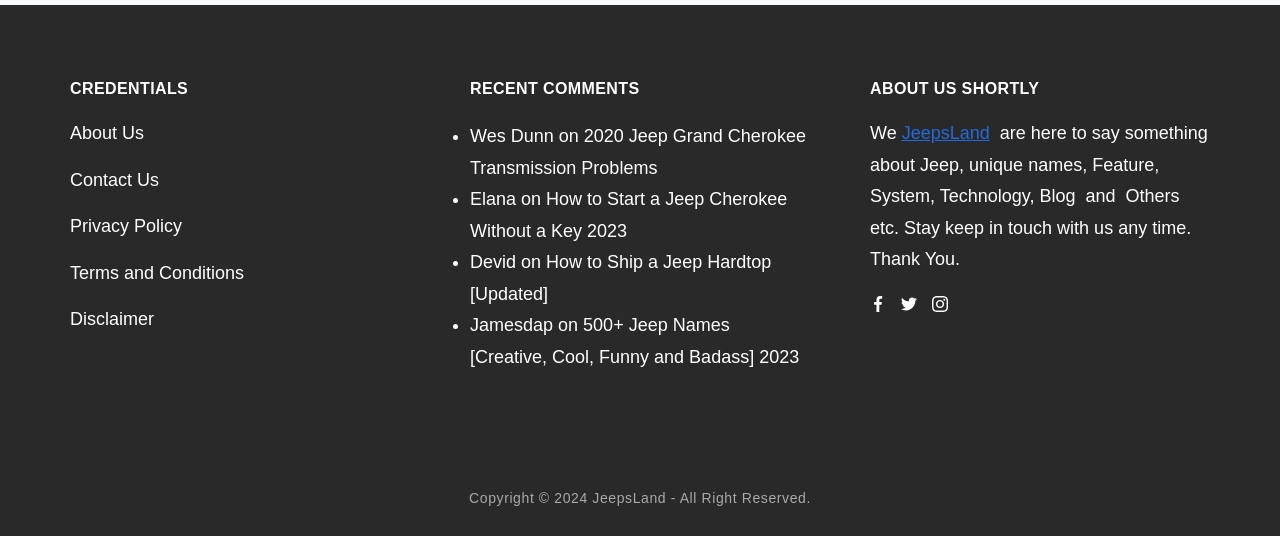Please give a concise answer to this question using a single word or phrase: 
What is the purpose of the website?

To provide information about Jeep